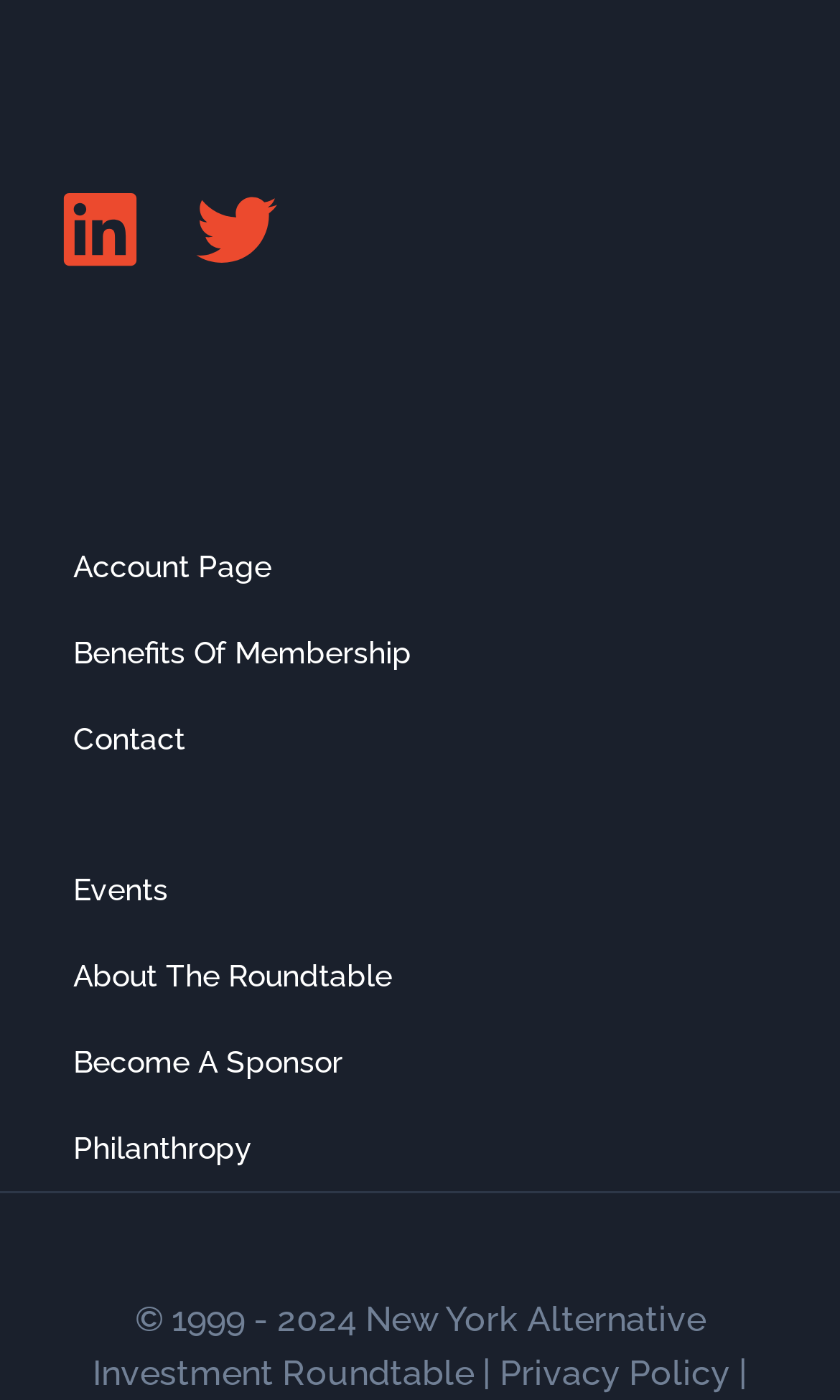Determine the bounding box coordinates of the clickable element to complete this instruction: "check Events". Provide the coordinates in the format of four float numbers between 0 and 1, [left, top, right, bottom].

[0.062, 0.604, 0.938, 0.665]